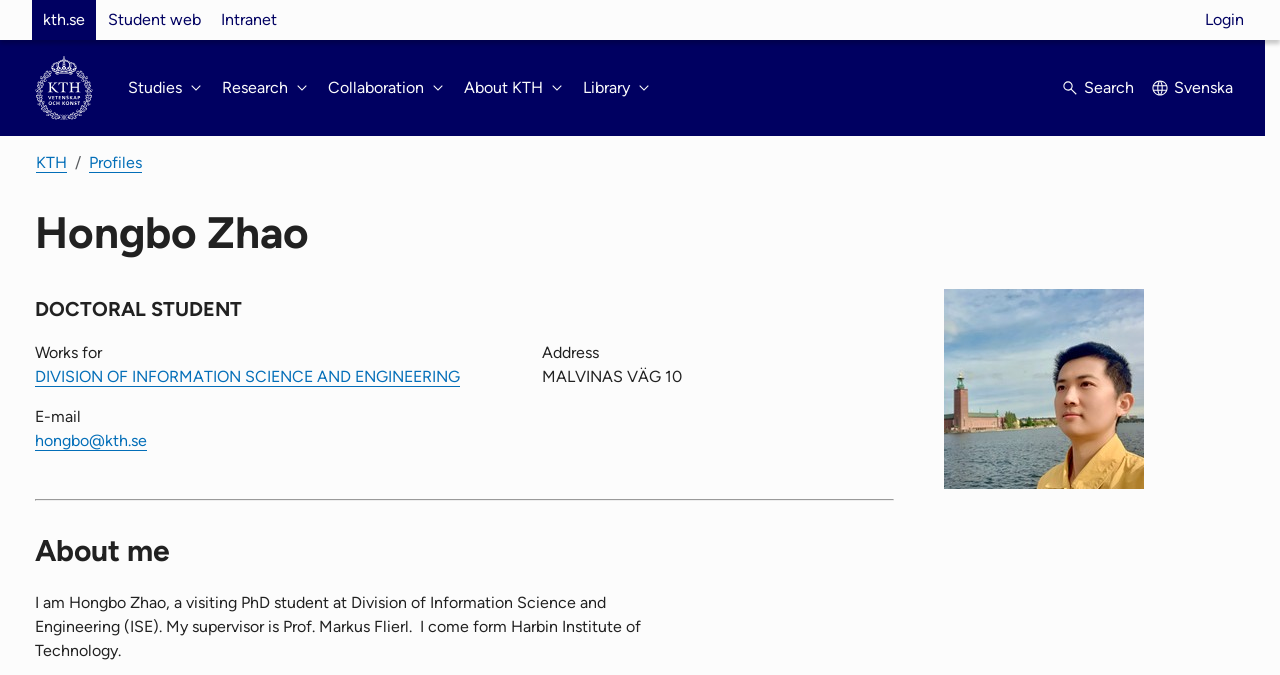Identify the bounding box coordinates for the element you need to click to achieve the following task: "Search for something". The coordinates must be four float values ranging from 0 to 1, formatted as [left, top, right, bottom].

[0.828, 0.101, 0.886, 0.16]